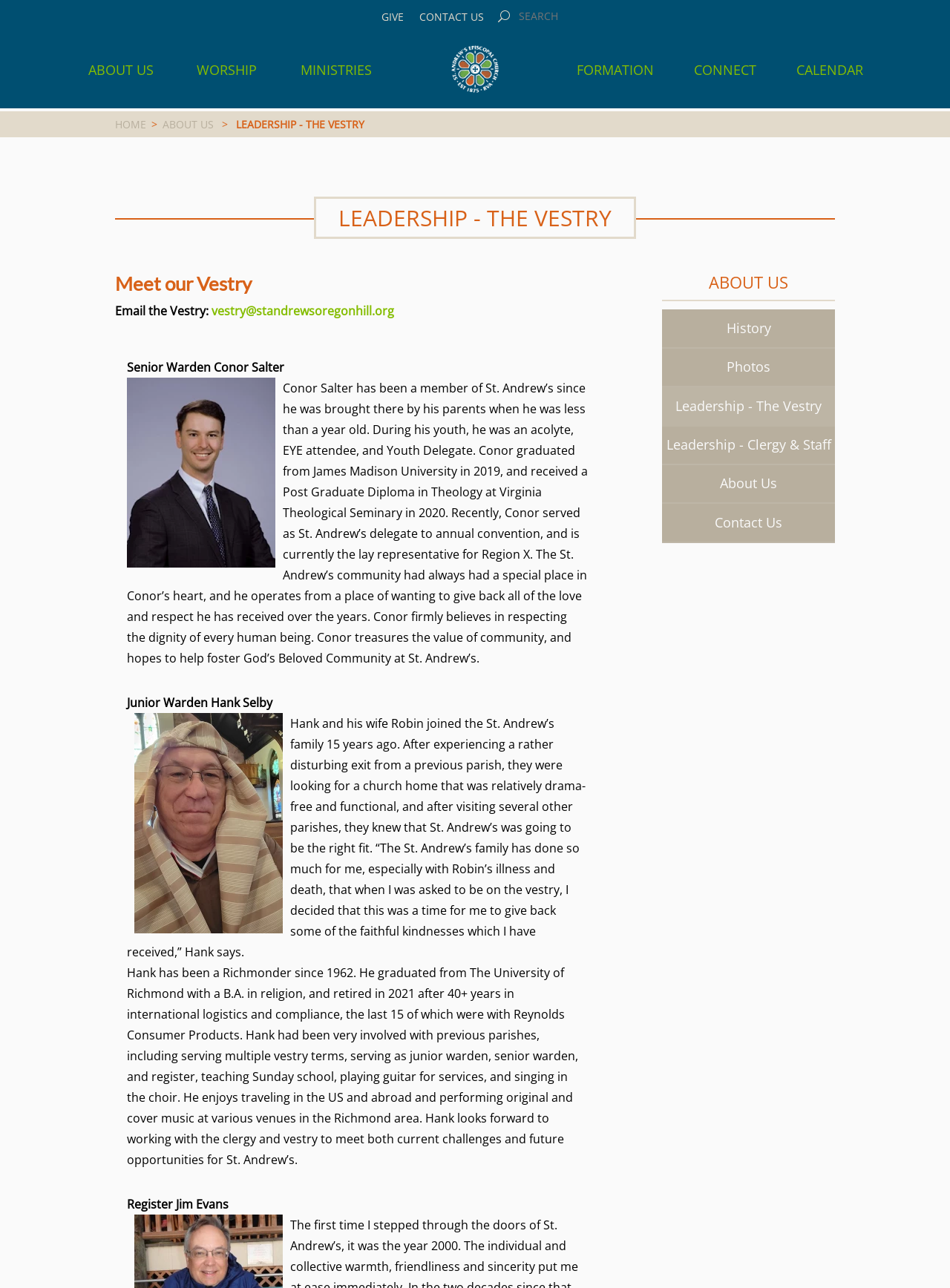Kindly provide the bounding box coordinates of the section you need to click on to fulfill the given instruction: "View the church's calendar".

[0.835, 0.024, 0.912, 0.084]